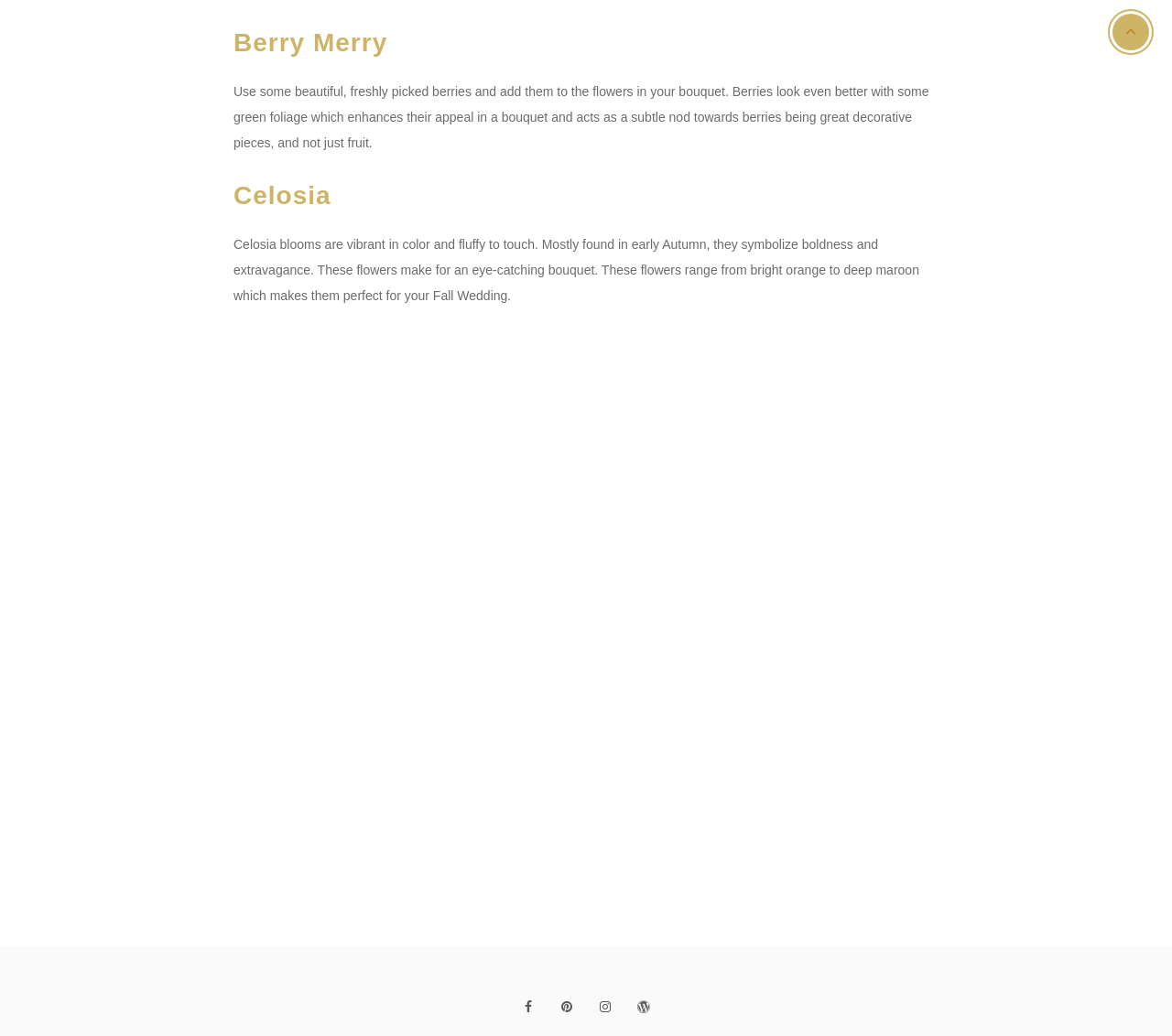Pinpoint the bounding box coordinates of the clickable area necessary to execute the following instruction: "Click on the 'Submit Now' button". The coordinates should be given as four float numbers between 0 and 1, namely [left, top, right, bottom].

[0.199, 0.843, 0.32, 0.878]